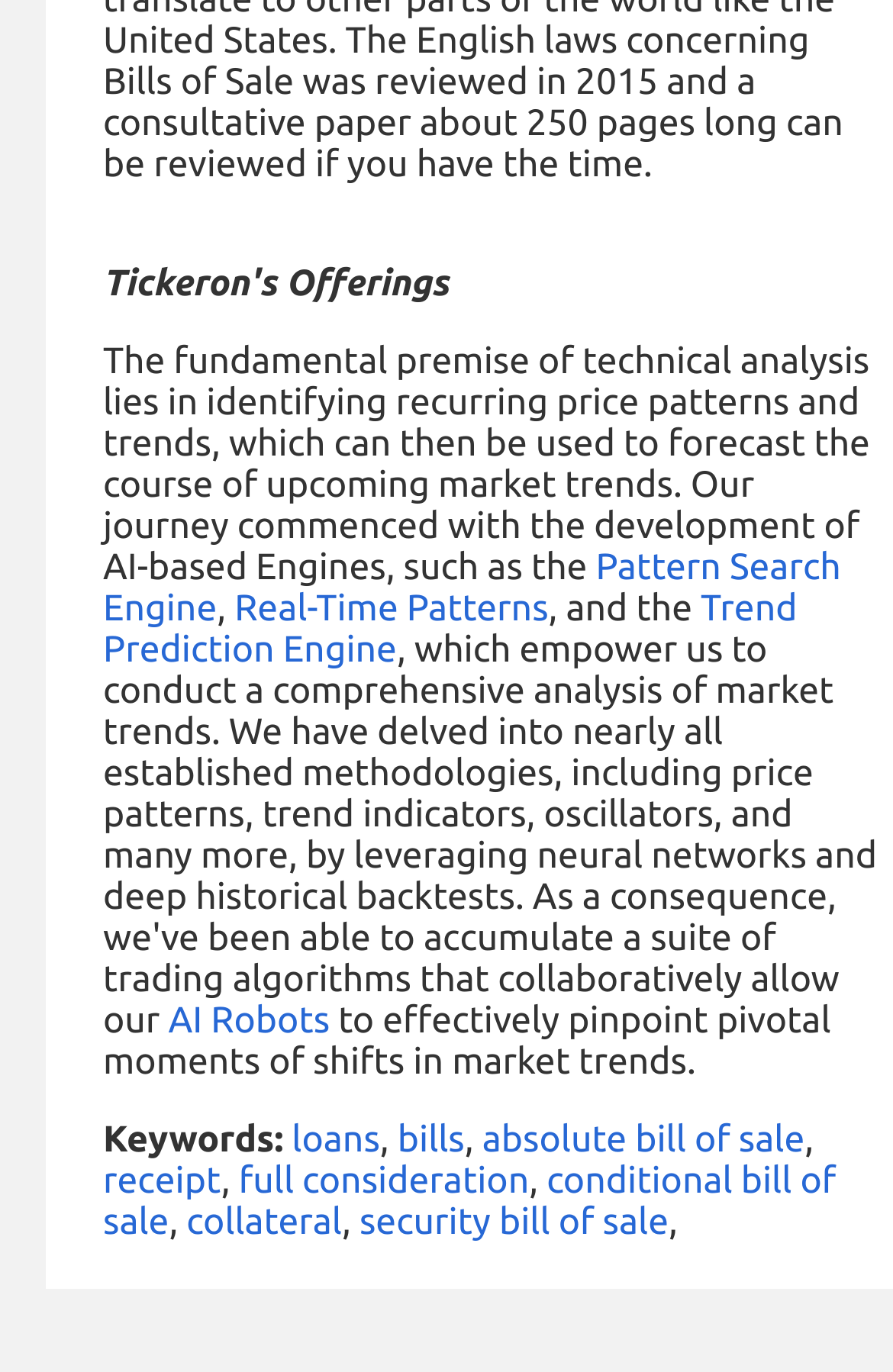Locate the bounding box coordinates of the area to click to fulfill this instruction: "Learn about AI Robots". The bounding box should be presented as four float numbers between 0 and 1, in the order [left, top, right, bottom].

[0.188, 0.73, 0.369, 0.76]